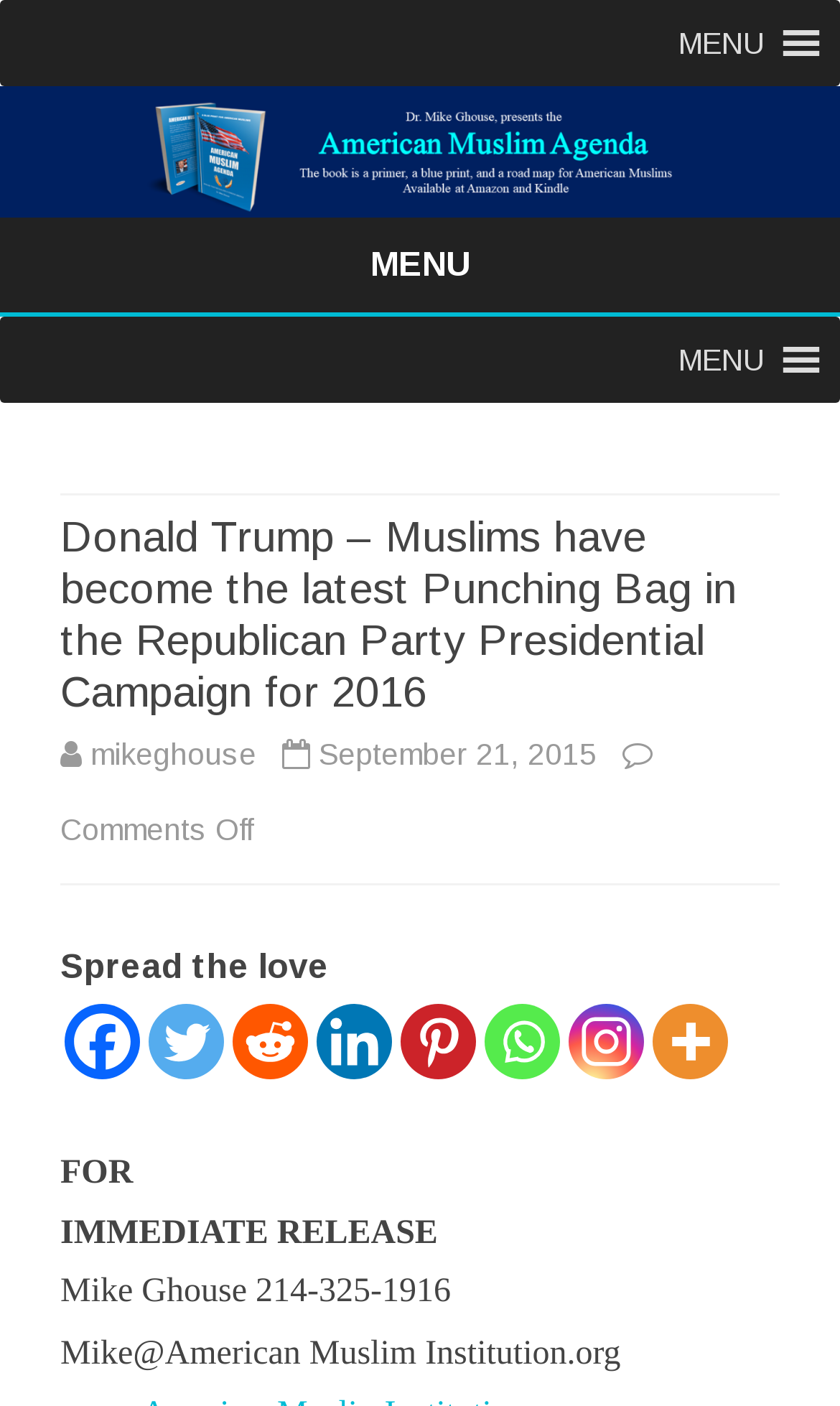Determine the bounding box coordinates in the format (top-left x, top-left y, bottom-right x, bottom-right y). Ensure all values are floating point numbers between 0 and 1. Identify the bounding box of the UI element described by: MENUMENU

[0.808, 0.0, 0.985, 0.061]